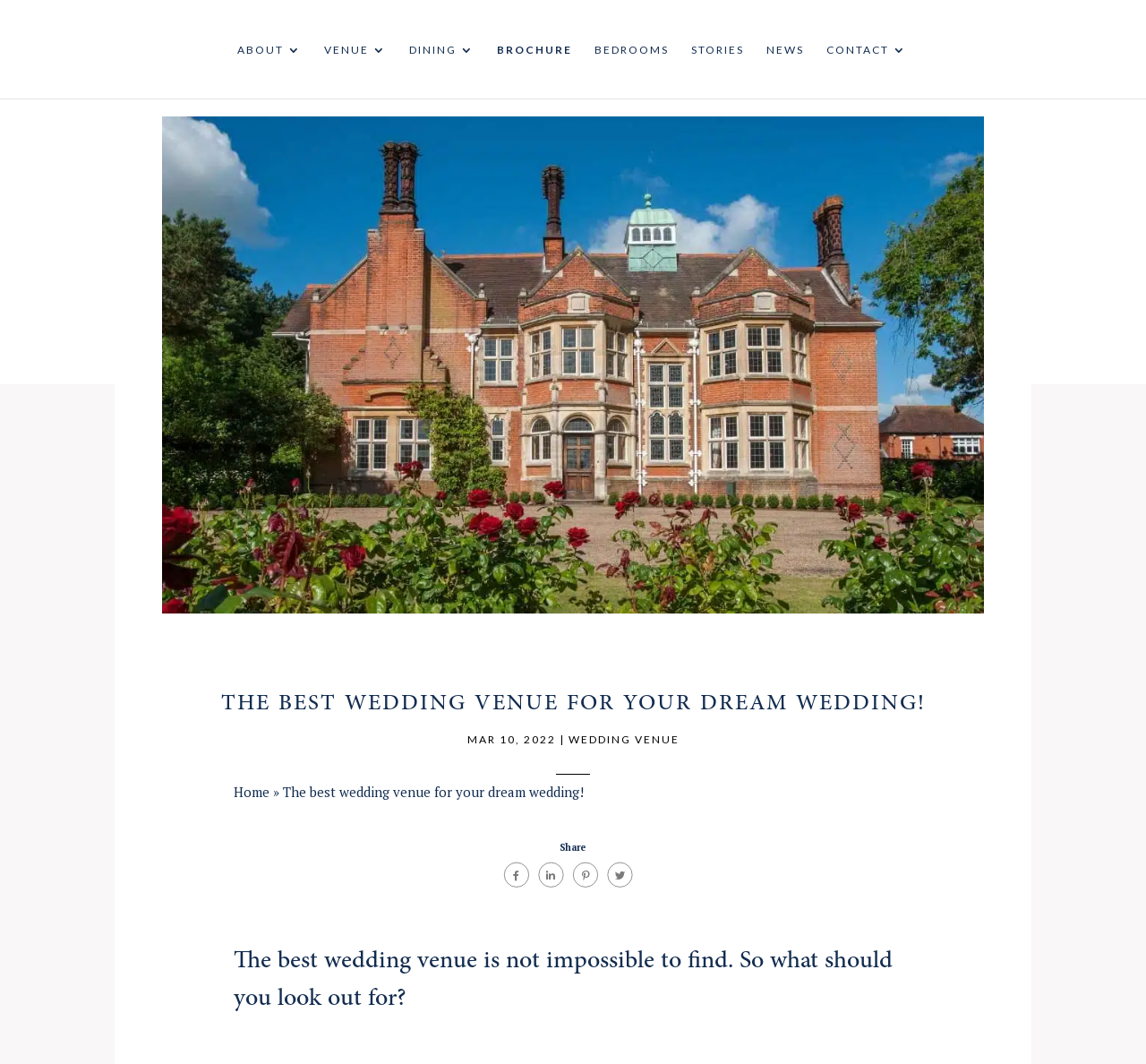Using the details in the image, give a detailed response to the question below:
How many headings are there on the webpage?

I found two heading elements, which are 'THE BEST WEDDING VENUE FOR YOUR DREAM WEDDING!' and 'The best wedding venue is not impossible to find. So what should you look out for?'. These are the two headings on the webpage.